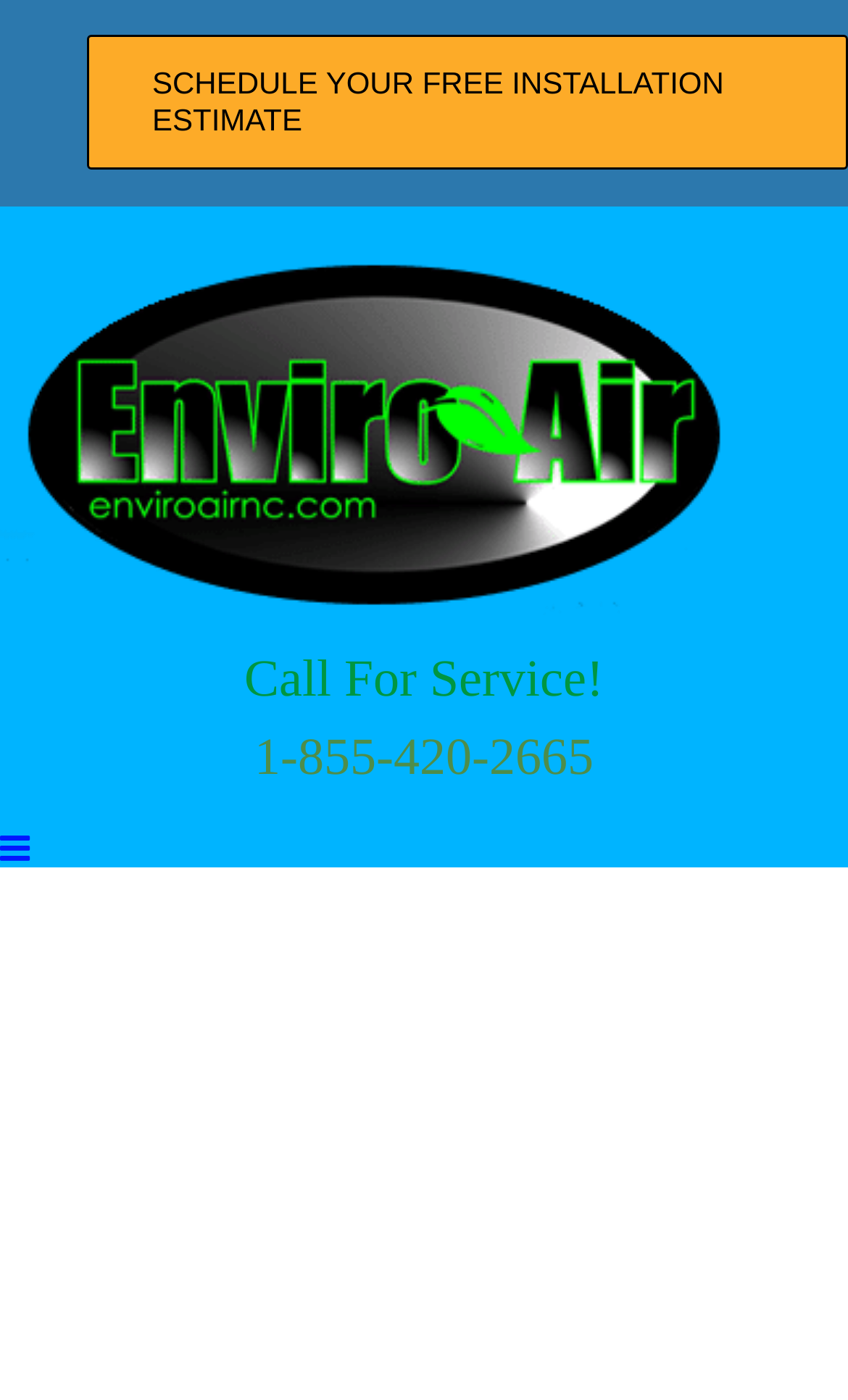Create a detailed description of the webpage's content and layout.

The webpage is about Enviro Air, a trusted HVAC contractor in Raleigh and Garner. At the top of the page, there is a navigation menu labeled "Secondary Menu" that spans the entire width of the page. Below the navigation menu, there is a prominent link "SCHEDULE YOUR FREE INSTALLATION ESTIMATE" that takes up most of the page width.

To the right of the navigation menu, there is the Enviro Air NC logo, which is an image accompanied by a link with the same name. The logo is positioned near the top of the page and takes up a significant portion of the page width.

Further down the page, there is a heading "Call For Service! 1-855-420-2665" that spans the entire page width. Below this heading, there is a link with the phone number "1-855-420-2665" that is centered on the page.

At the bottom left of the page, there is a link "Toggle mobile menu" that is not expanded. Below this link, the main content of the page begins, but it appears to be empty or not visible.

Overall, the webpage has a simple layout with a focus on promoting Enviro Air's services and providing a clear call-to-action for visitors to schedule a free installation estimate or call for service.